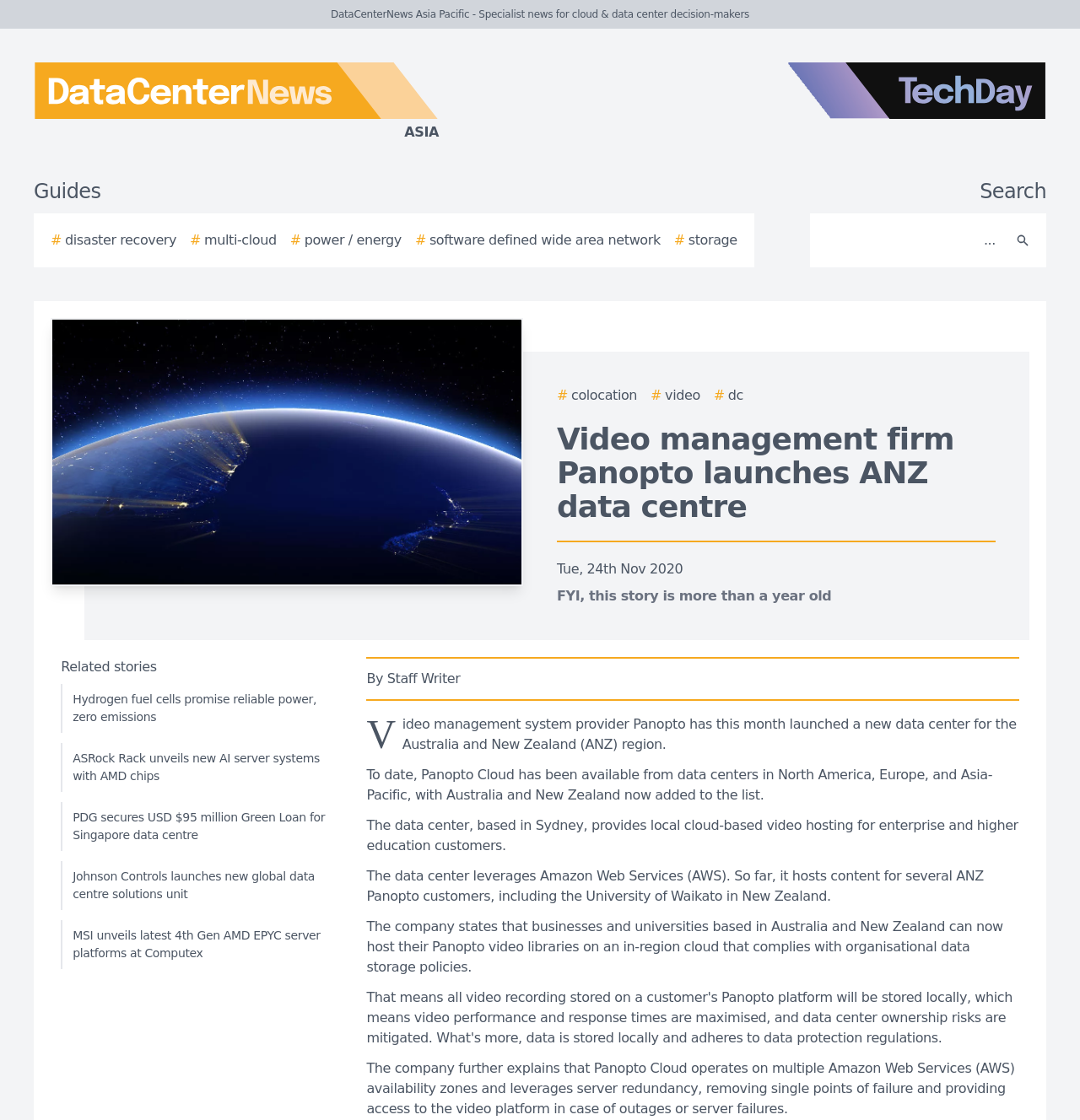Provide an in-depth caption for the elements present on the webpage.

The webpage appears to be a news article from DataCenterNews Asia Pacific, with a focus on cloud and data center decision-makers. At the top of the page, there is a logo for DataCenterNews Asia Pacific, accompanied by a link to the website. To the right of the logo, there is a link to TechDay. Below these logos, there are several navigation links, including "Guides" and "Search", with a search bar and a search button to the right.

The main content of the page is an article titled "Video management firm Panopto launches ANZ data centre". The article is dated "Tue, 24th Nov 2020" and has a note indicating that the story is more than a year old. The article is written by a staff writer and discusses Panopto's launch of a new data center in Sydney, which provides local cloud-based video hosting for enterprise and higher education customers.

The article is divided into several paragraphs, with a story image to the left of the text. There are also several links to related stories at the bottom of the page, including articles about hydrogen fuel cells, AI server systems, and data center solutions.

In terms of layout, the page has a clean and organized structure, with clear headings and concise text. The navigation links and search bar are located at the top of the page, with the main article content below. The related stories are grouped together at the bottom of the page.